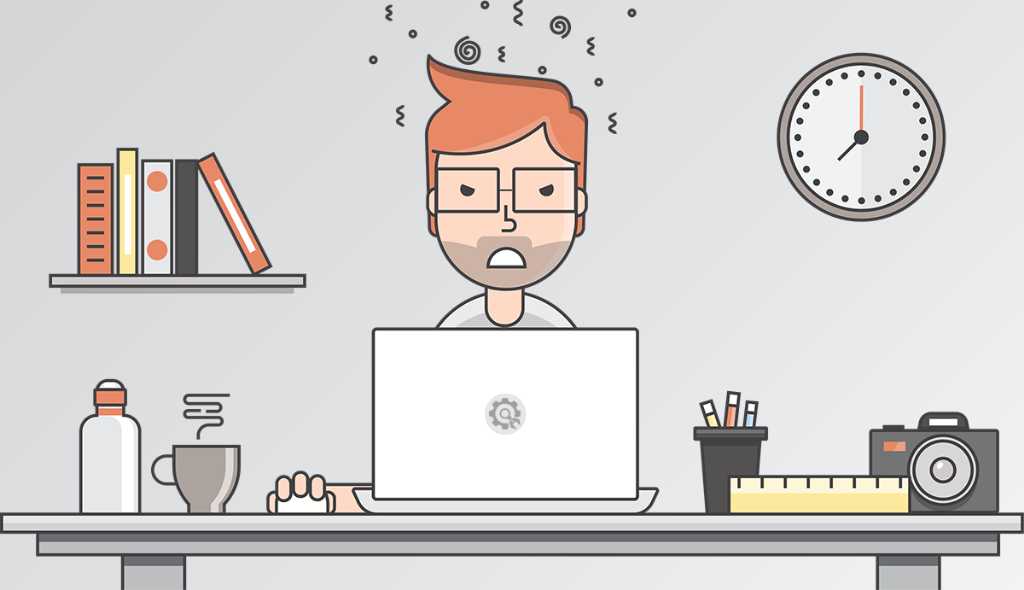What is the purpose of the clock above the designer?
Use the screenshot to answer the question with a single word or phrase.

to portray the passage of time